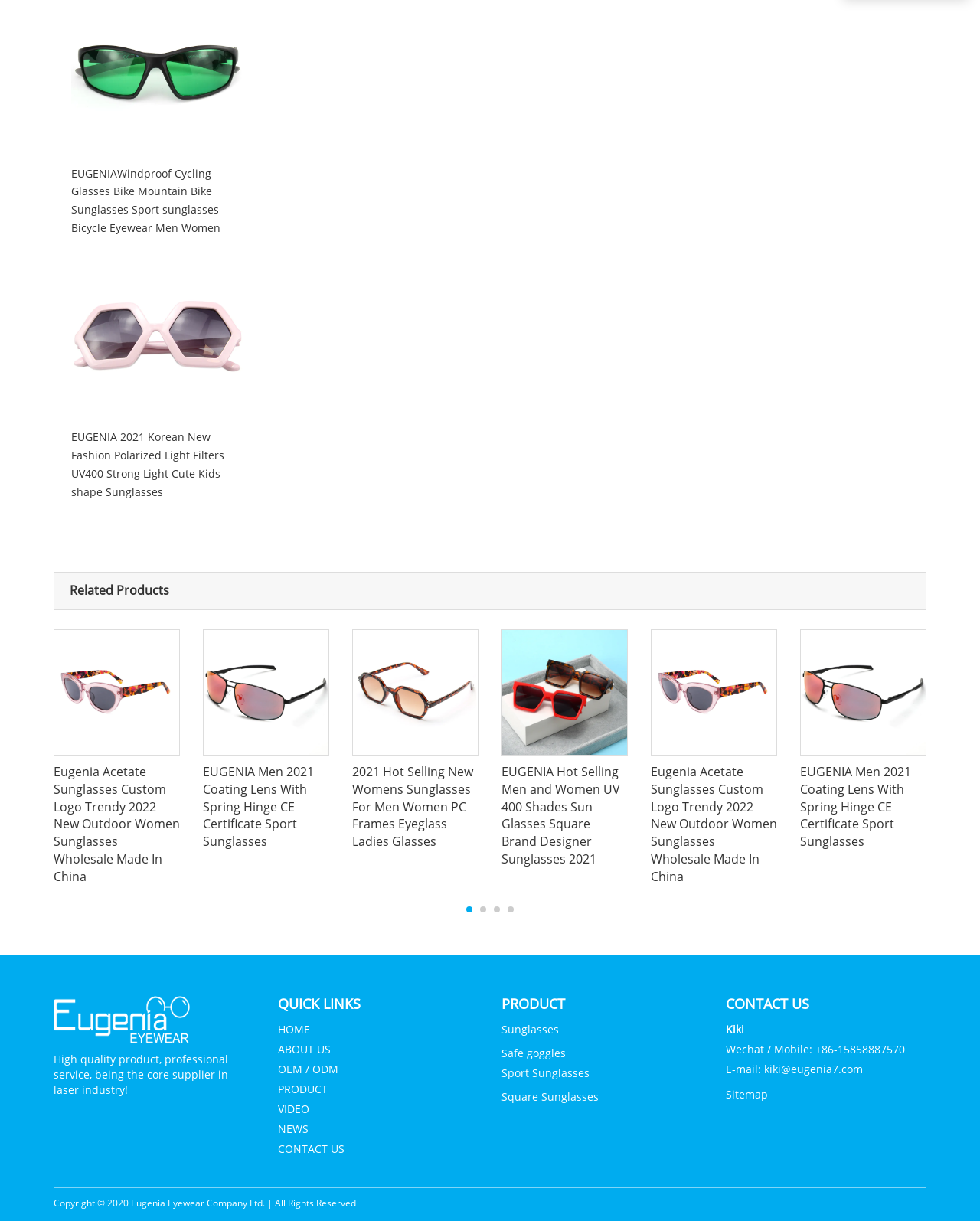Locate the UI element described by CONTACT US in the provided webpage screenshot. Return the bounding box coordinates in the format (top-left x, top-left y, bottom-right x, bottom-right y), ensuring all values are between 0 and 1.

[0.283, 0.935, 0.351, 0.946]